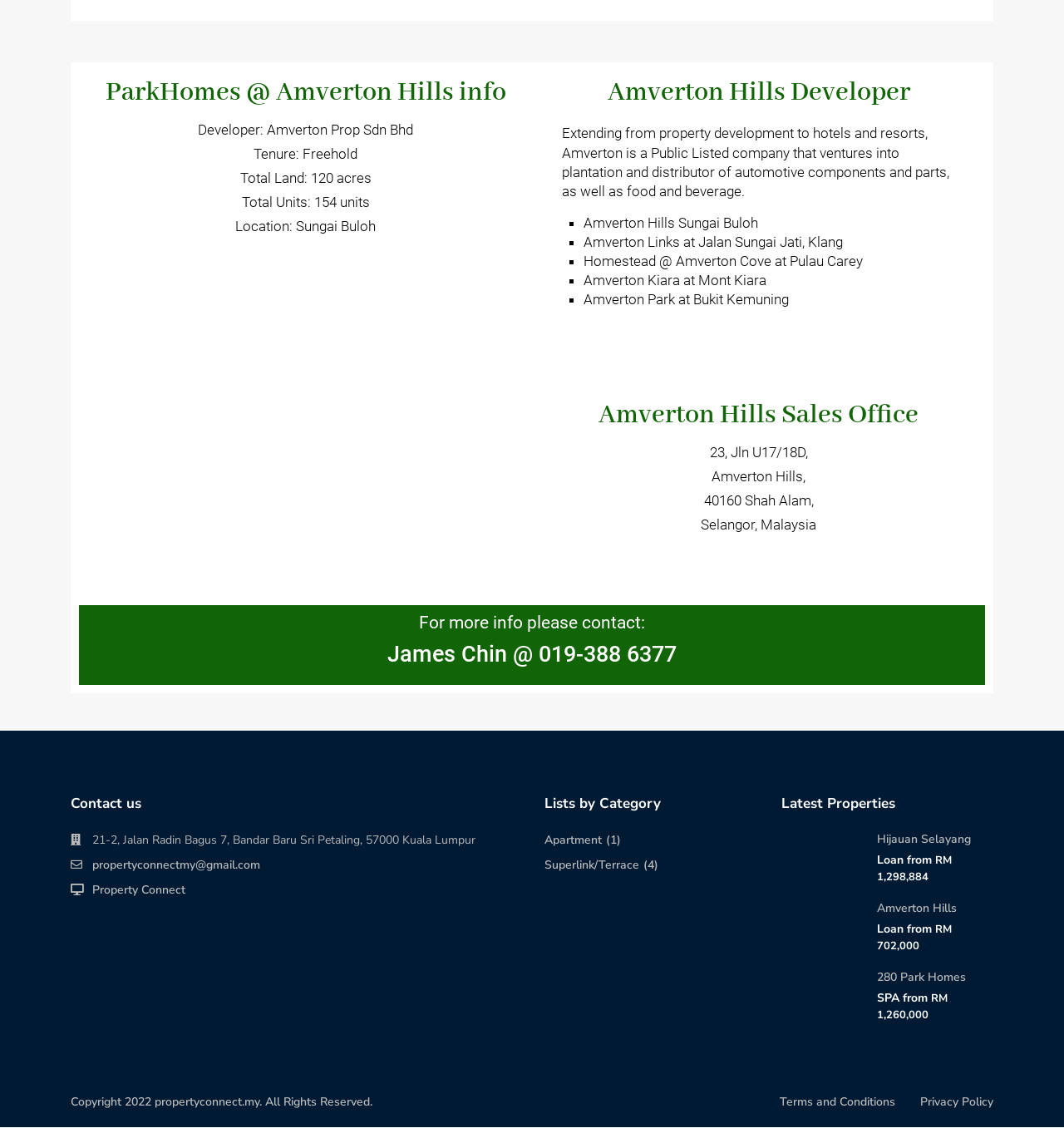Please identify the bounding box coordinates of the region to click in order to complete the given instruction: "Read Terms and Conditions". The coordinates should be four float numbers between 0 and 1, i.e., [left, top, right, bottom].

[0.733, 0.97, 0.841, 0.984]